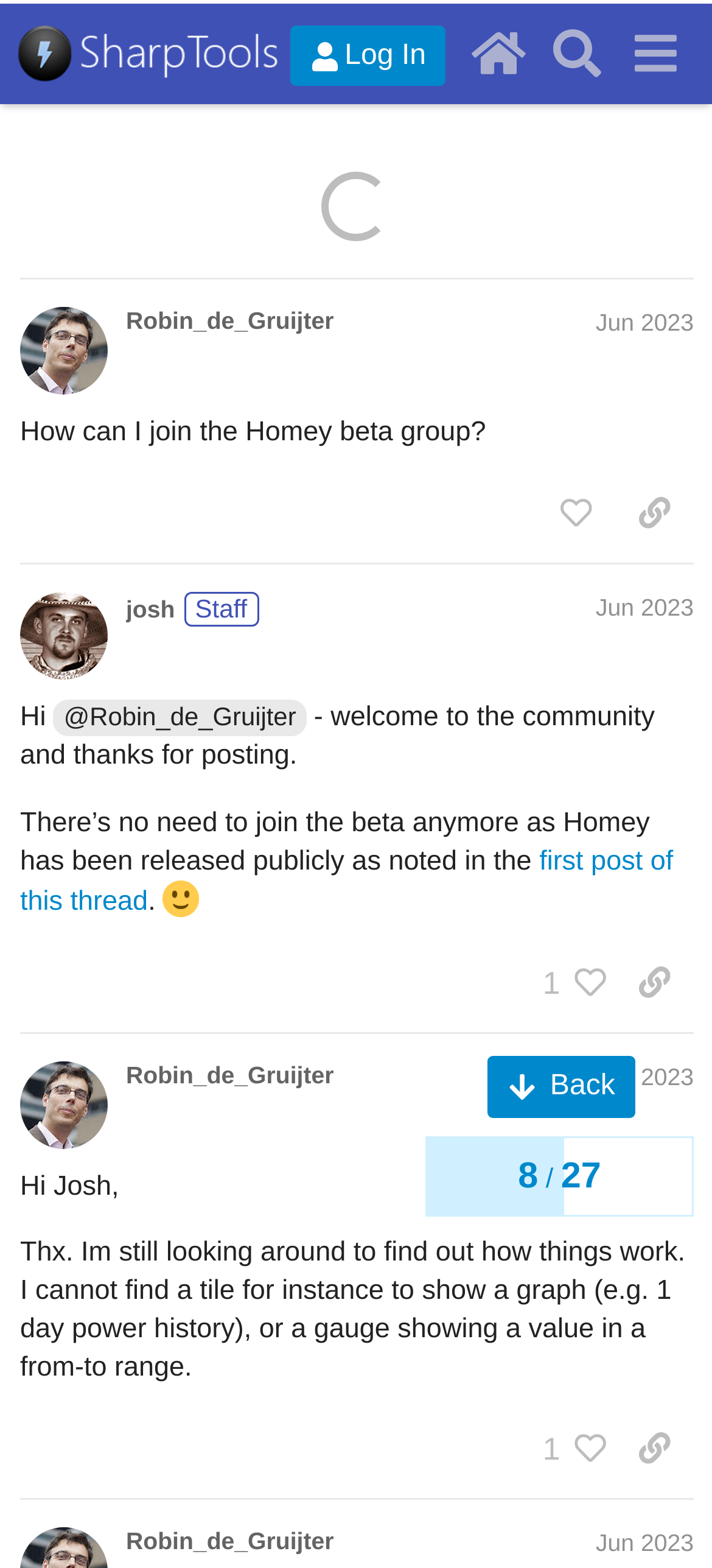Pinpoint the bounding box coordinates of the clickable area necessary to execute the following instruction: "Copy a link to the post by @Robin_de_Gruijter". The coordinates should be given as four float numbers between 0 and 1, namely [left, top, right, bottom].

[0.864, 0.789, 0.974, 0.834]